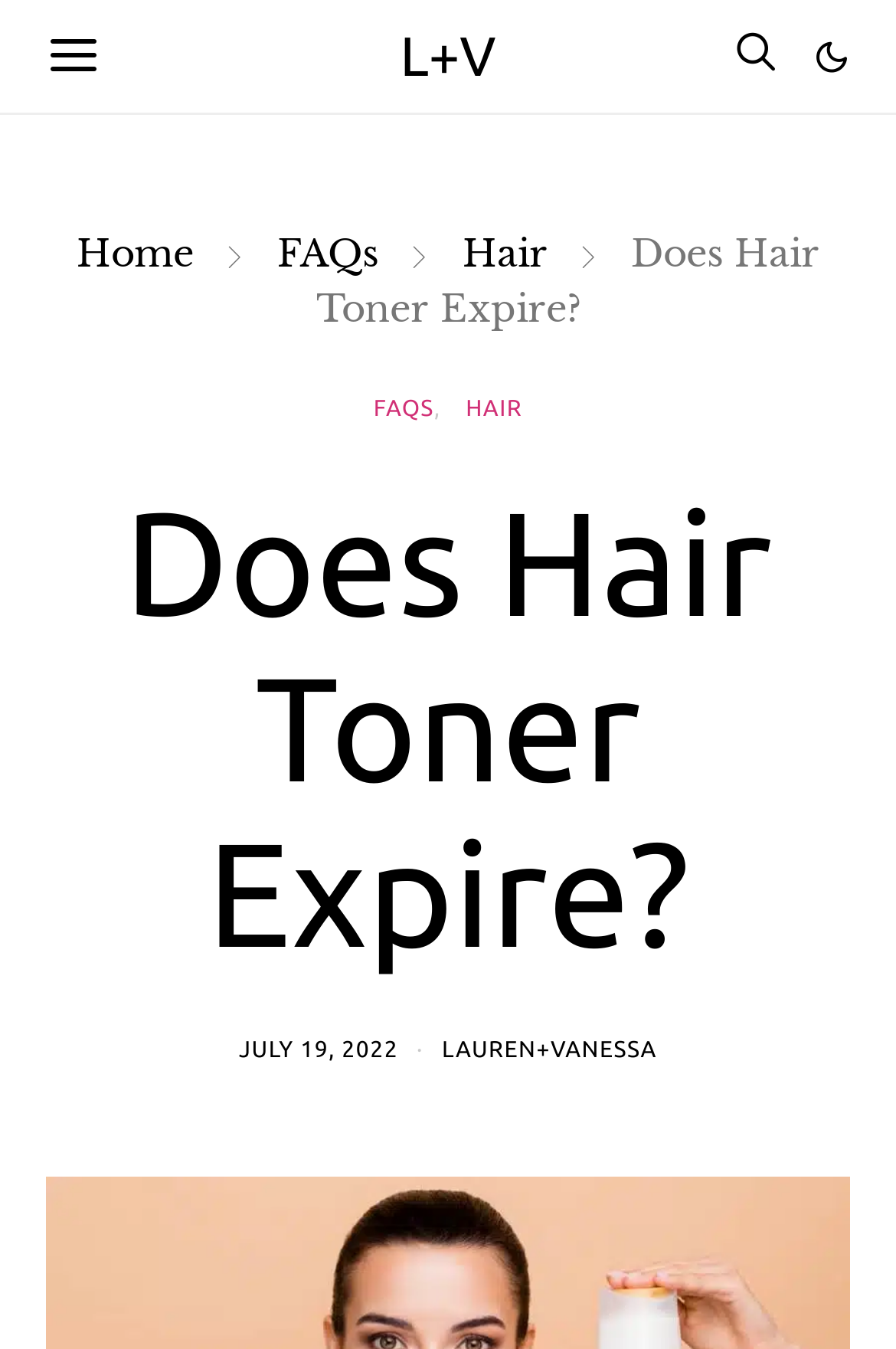Please determine the bounding box coordinates of the element to click in order to execute the following instruction: "Explore Hair category". The coordinates should be four float numbers between 0 and 1, specified as [left, top, right, bottom].

[0.516, 0.17, 0.611, 0.204]